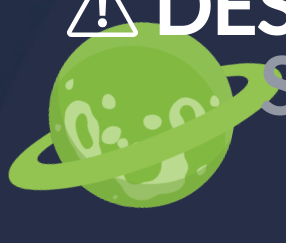Describe all the elements in the image with great detail.

The image features a vibrant green planet, illustrated with a smooth, glossy surface that showcases various shades of green, adding depth and dimension. Surrounding the planet is a stylized ring, enhancing its celestial appearance. This artwork is part of a design indicating a temporary service suspension, hinting at a playful and engaging aesthetic while conveying essential information. The planet and ring are set against a dark background, providing a striking contrast that draws attention to the central theme, implying a light-hearted take on the idea of being "under construction" or currently inactive.